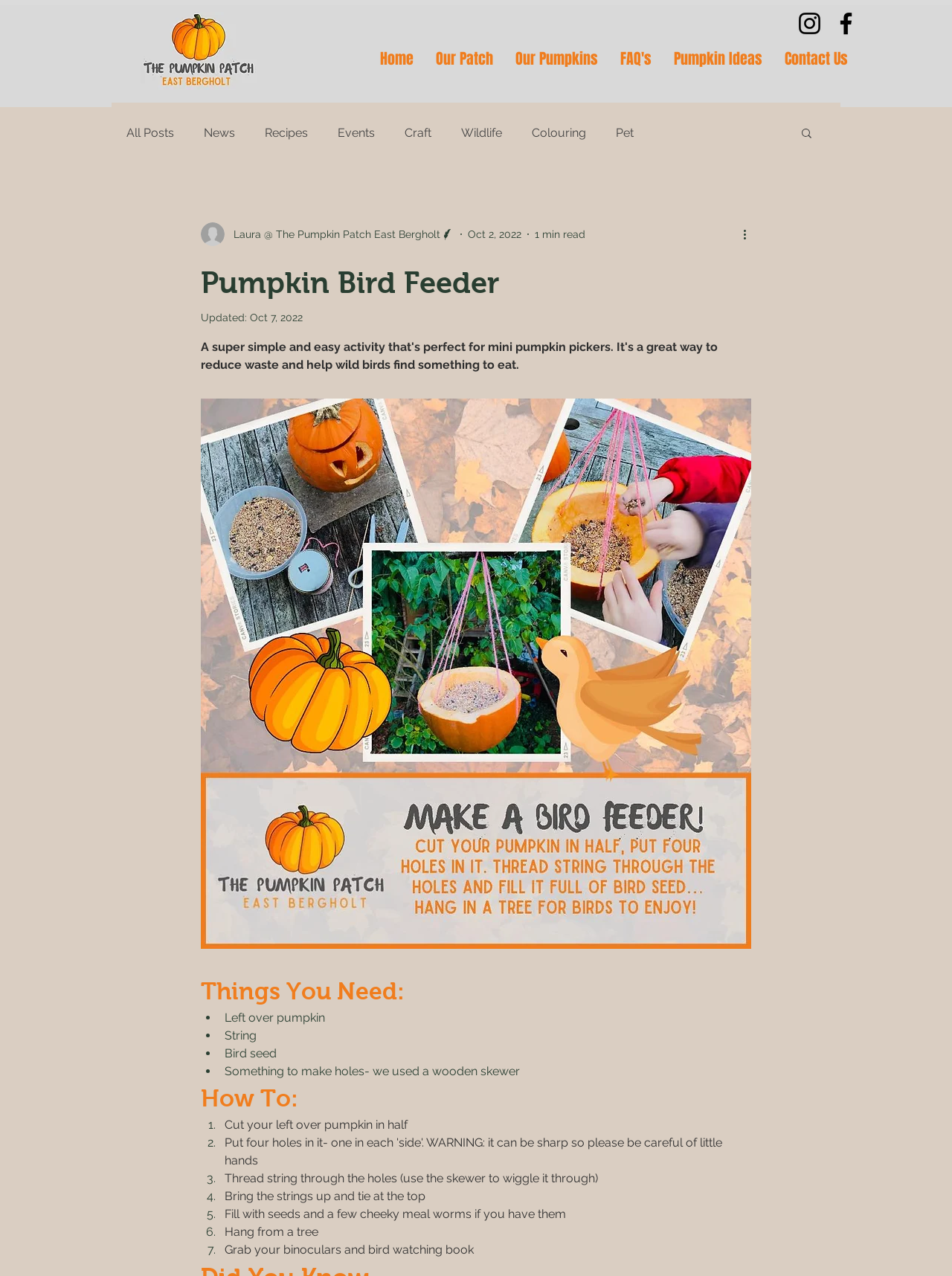What is needed to make holes in the pumpkin?
Provide a comprehensive and detailed answer to the question.

According to the instructions on the webpage, a wooden skewer is needed to make holes in the pumpkin, which is then used to thread the string through.